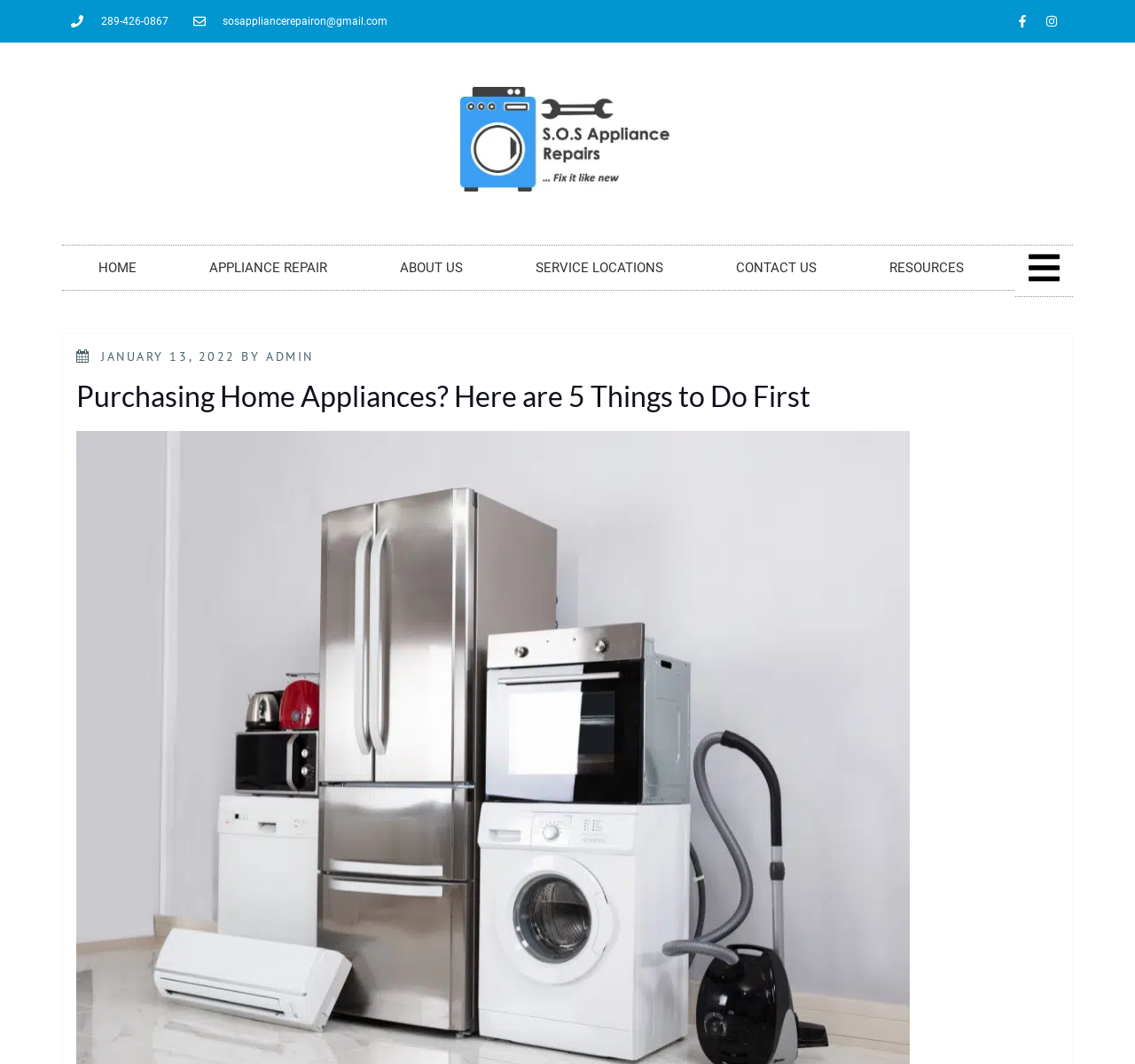How many navigation links are there?
Look at the image and respond with a one-word or short-phrase answer.

5